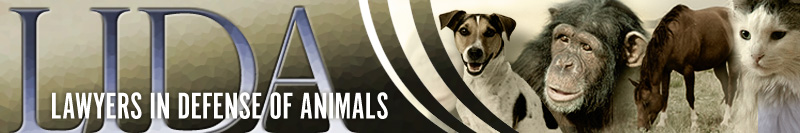What type of animals are featured in the logo?
Based on the image, give a concise answer in the form of a single word or short phrase.

Dog, cat, chimpanzee, and horse